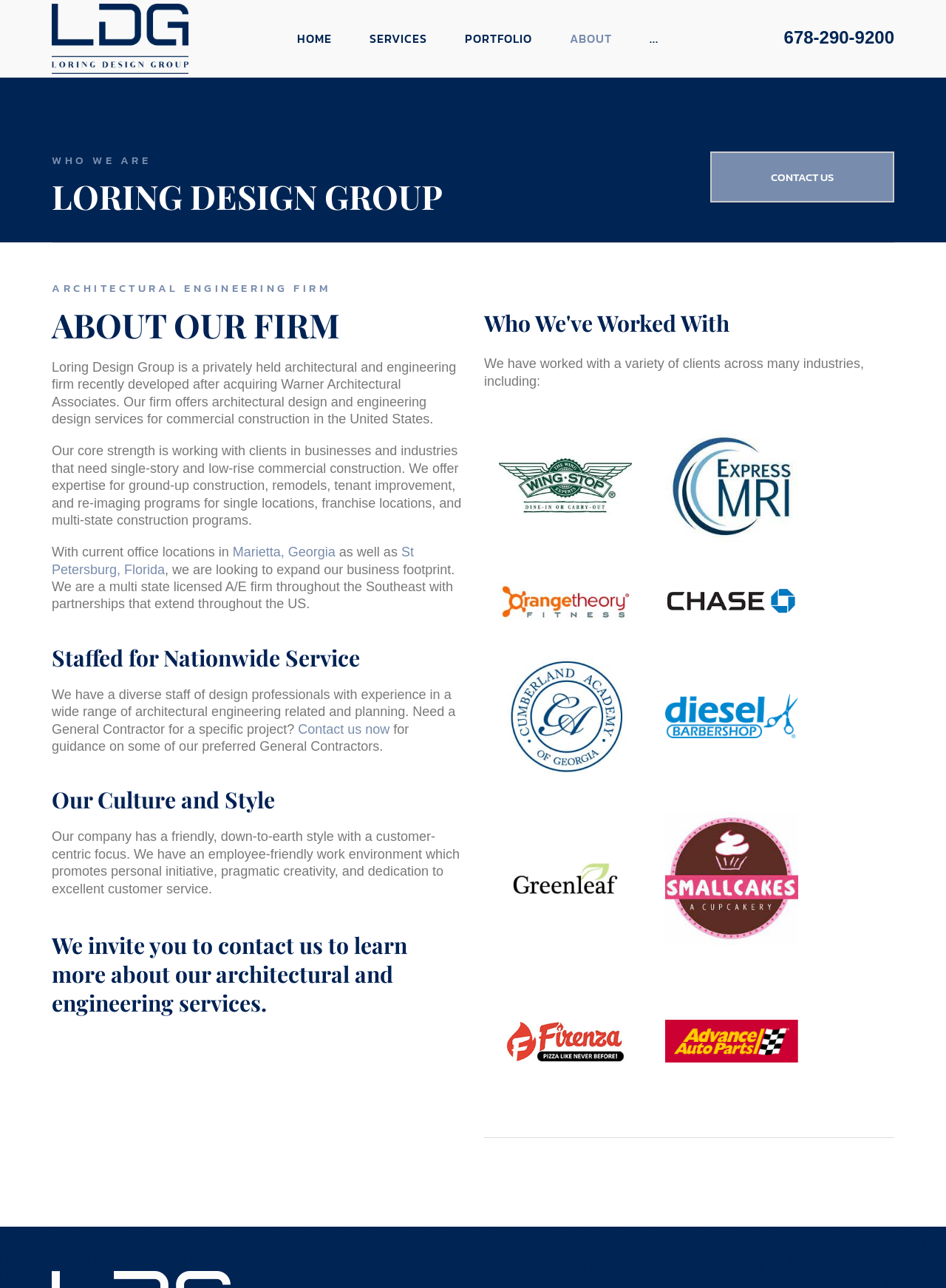Pinpoint the bounding box coordinates of the element you need to click to execute the following instruction: "Click the Contact us now link". The bounding box should be represented by four float numbers between 0 and 1, in the format [left, top, right, bottom].

[0.315, 0.56, 0.412, 0.572]